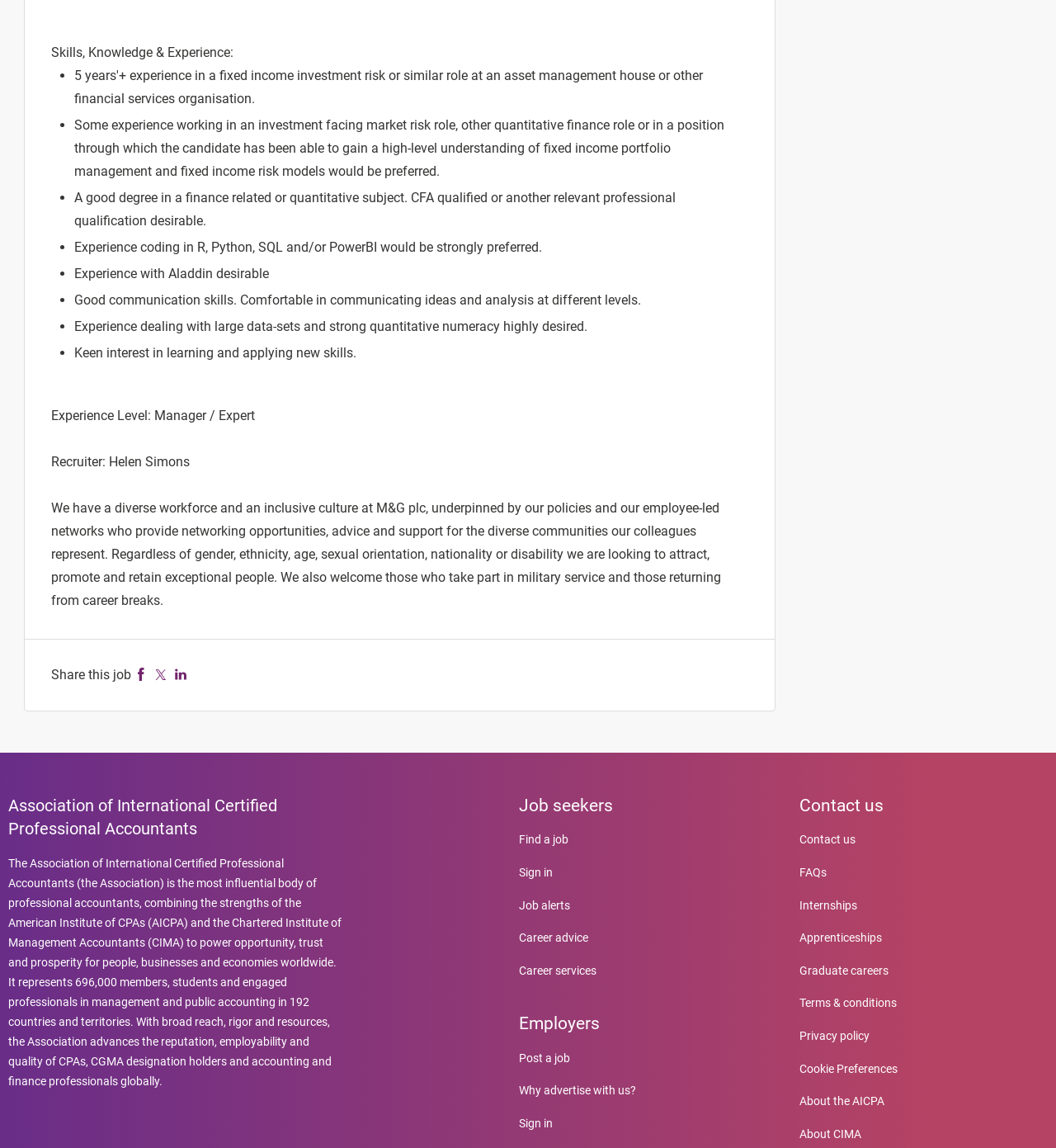Determine the coordinates of the bounding box that should be clicked to complete the instruction: "Share this job". The coordinates should be represented by four float numbers between 0 and 1: [left, top, right, bottom].

[0.049, 0.581, 0.124, 0.595]